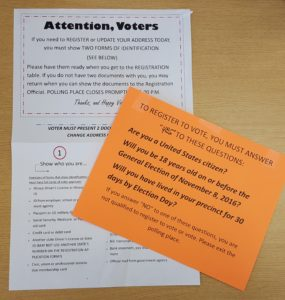Thoroughly describe everything you see in the image.

The image features an arrangement of voter registration materials laid out on a flat surface. Prominently displayed at the top is a white document titled "Attention, Voters," which provides instructions for individuals needing to register or update their address. Below this document, there’s a pale orange sheet with the heading "TO REGISTER TO VOTE, YOU MUST ANSWER 'YES' TO THESE QUESTIONS:" followed by three key eligibility questions for prospective voters. The first asks if the individual is a United States citizen, the second inquires if they will be at least 18 years old by the General Election on November 8, 2016, and the third question checks if they have resided in their precinct for at least 30 days prior to Election Day.

Together, these documents offer essential information for voters, emphasizing the importance of proper identification and registration in preparation for the upcoming election. The visual presentation of these materials highlights their significance in ensuring that voters are informed and prepared to participate in the electoral process.